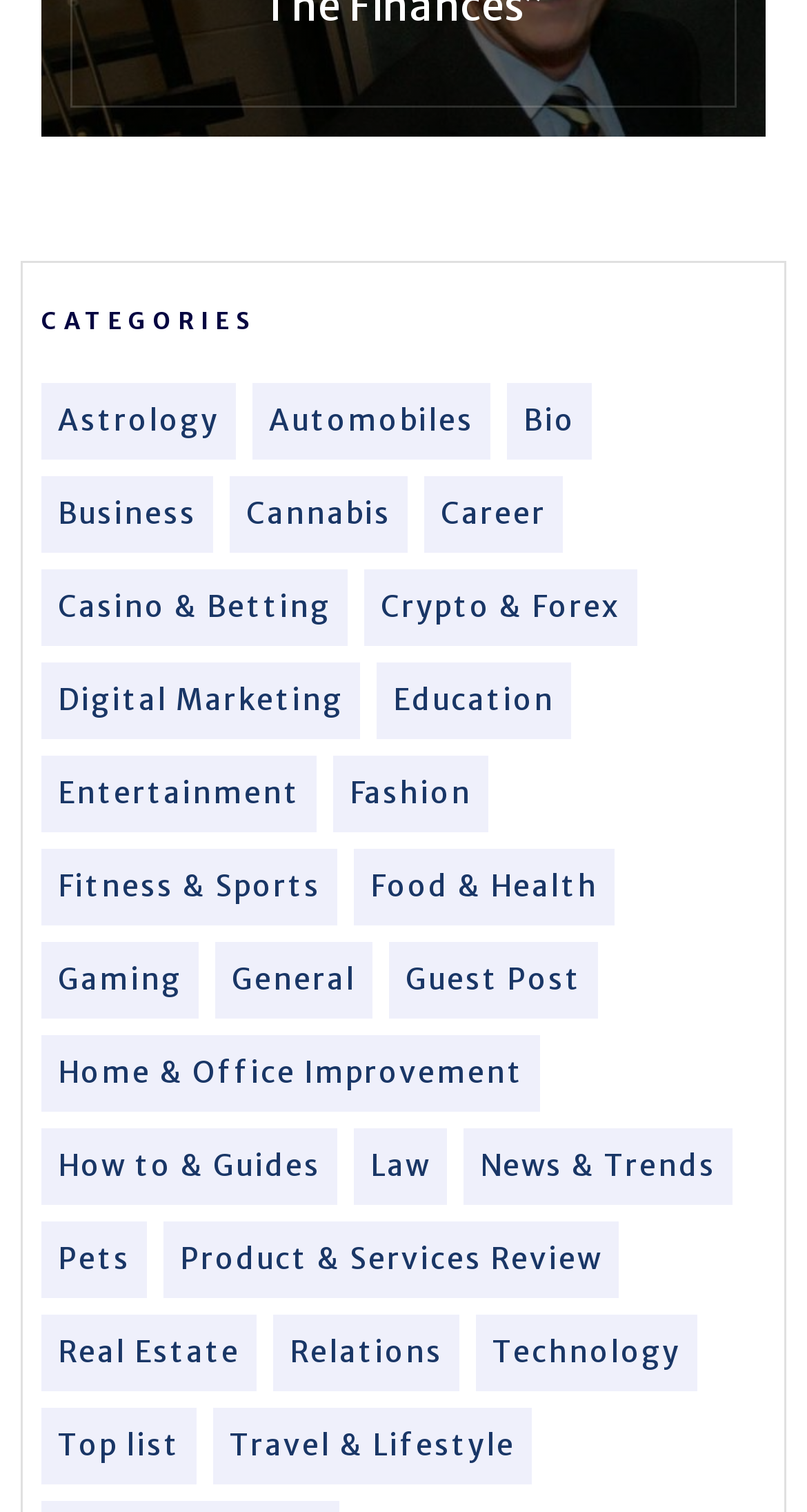Please mark the clickable region by giving the bounding box coordinates needed to complete this instruction: "Discover Travel & Lifestyle".

[0.285, 0.942, 0.638, 0.971]